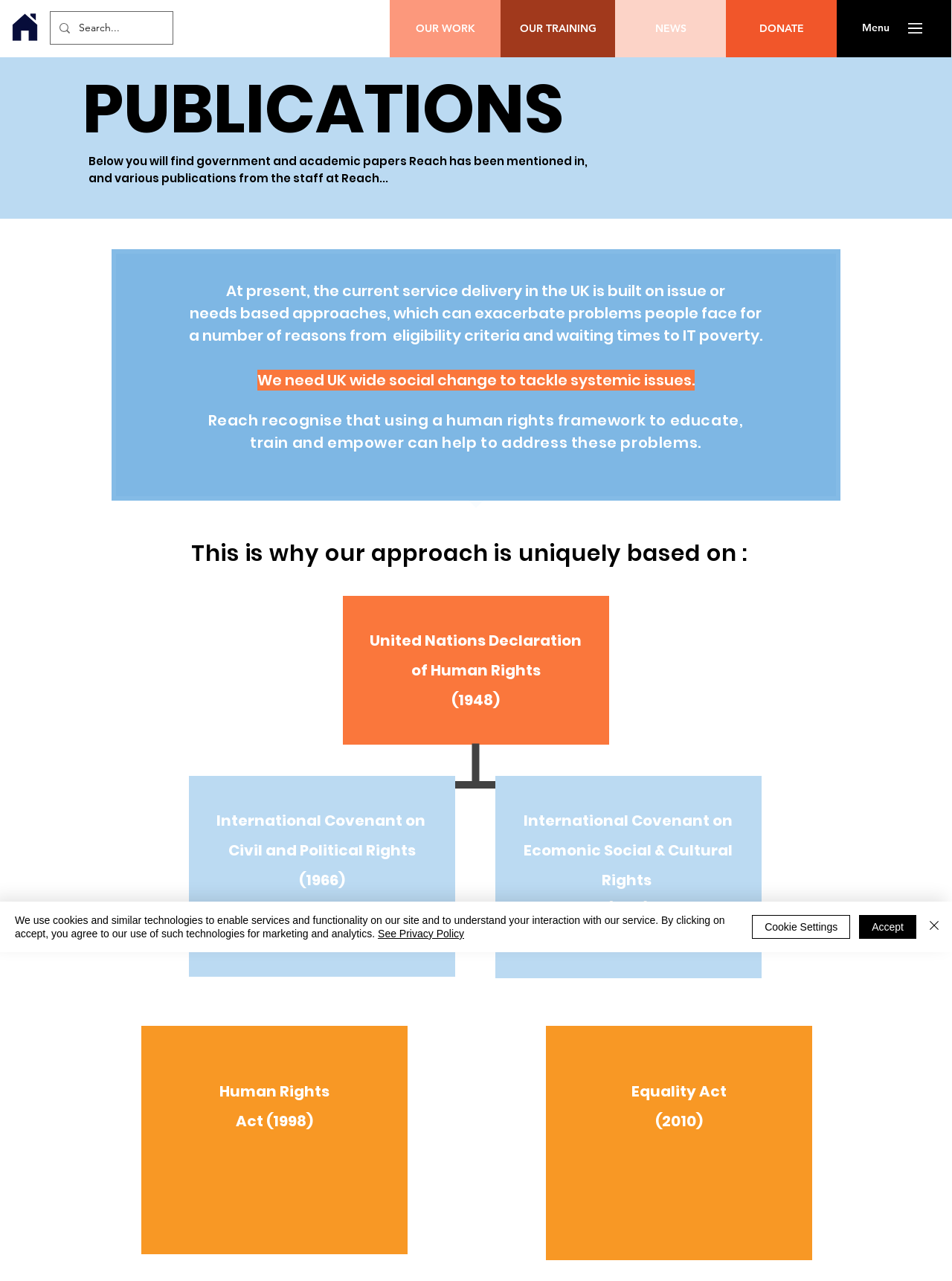Explain the webpage in detail.

This webpage is about the importance of making human rights accessible to all. At the top left corner, there is a small image and a generic element with a search function. The search function has a search box and a magnifying glass icon. 

Below the search function, there are four main navigation links: "OUR WORK", "OUR TRAINING", "NEWS", and "DONATE". These links are positioned horizontally across the top of the page. 

To the right of the navigation links, there is a "Menu" button with a graphic element. When clicked, it may reveal a dropdown menu.

The main content of the page is divided into sections. The first section has a heading "PUBLICATIONS" and a paragraph of text describing the publications listed below. The publications are from government and academic papers that Reach has been mentioned in, as well as publications from the staff at Reach.

The next section has three paragraphs of text discussing the importance of human rights and the need for social change in the UK. The text explains that Reach recognizes the importance of using a human rights framework to educate, train, and empower people.

Below this section, there are several headings listing the human rights frameworks that Reach's approach is based on, including the United Nations Declaration of Human Rights, International Covenant on Civil and Political Rights, International Covenant on Economic Social & Cultural Rights, Human Rights Act, and Equality Act.

At the top right corner, there is a "Log In" button with a small image next to it. 

Finally, at the bottom of the page, there is a cookie policy alert with a message about the use of cookies and similar technologies on the site. The alert has three buttons: "Accept", "Cookie Settings", and "Close". The "Close" button has a small image of a cross.